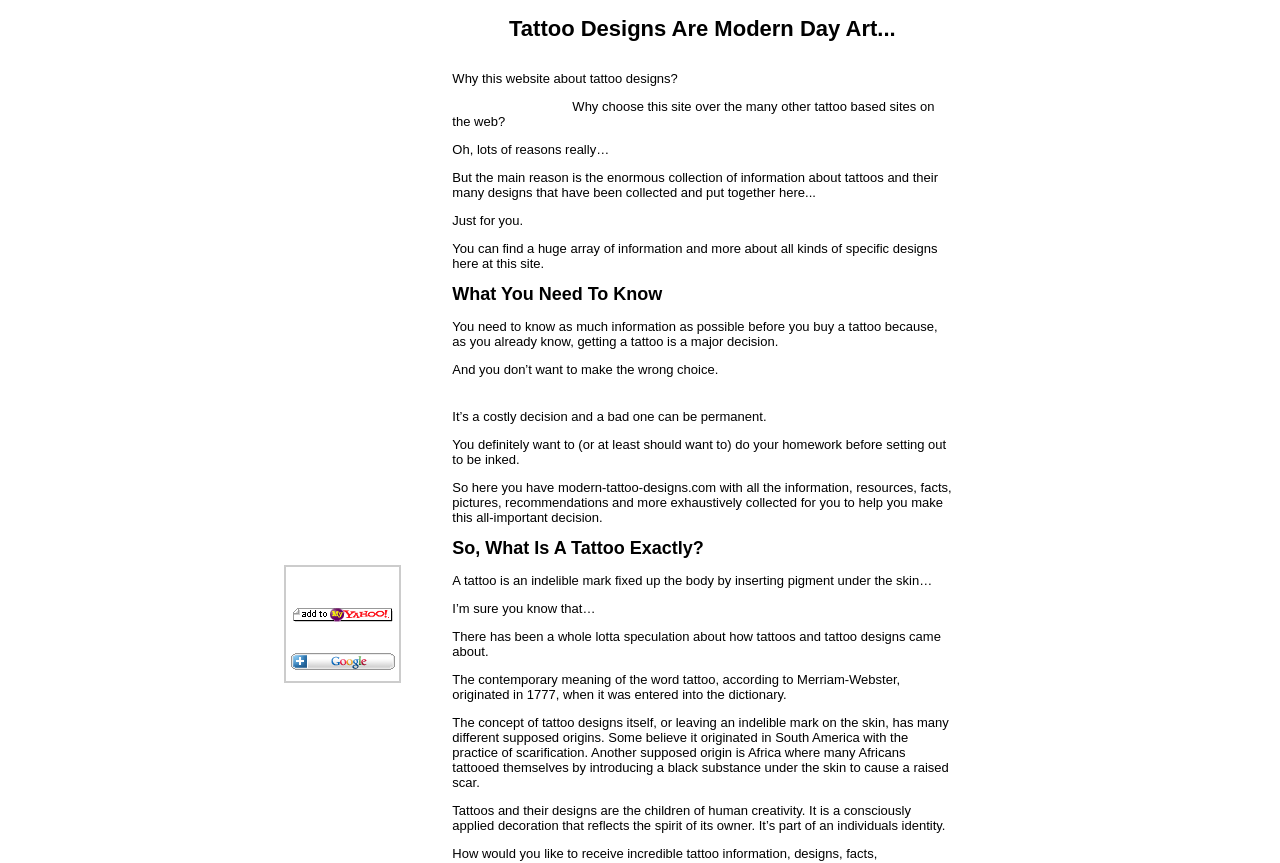Provide the bounding box coordinates of the UI element this sentence describes: "alt="Add to My Yahoo!"".

[0.229, 0.699, 0.307, 0.716]